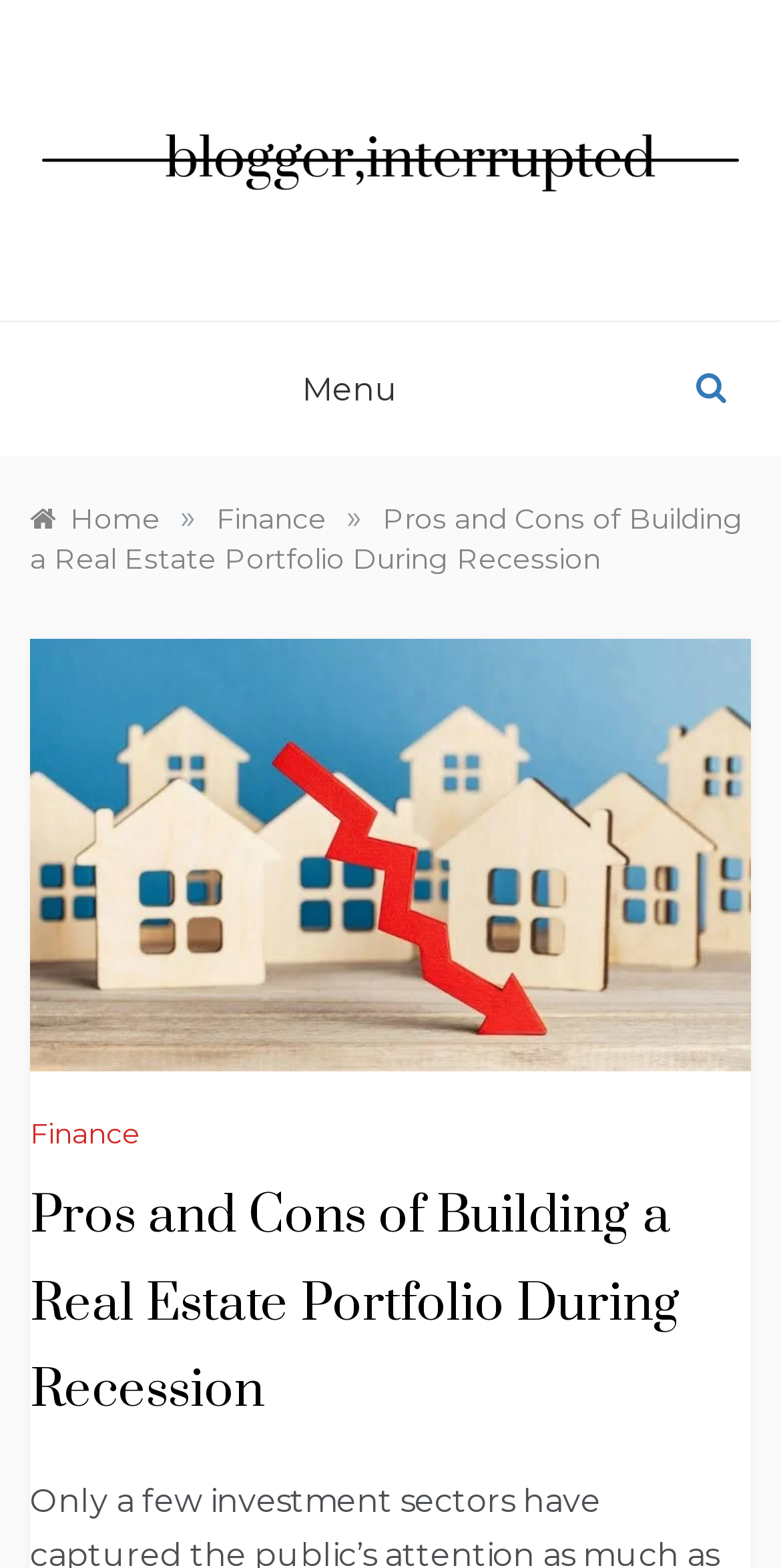Please provide a detailed answer to the question below based on the screenshot: 
Is there a menu button on the webpage?

A menu button is present on the webpage, located on the top-right side. It is a button with the text 'Menu' written on it.